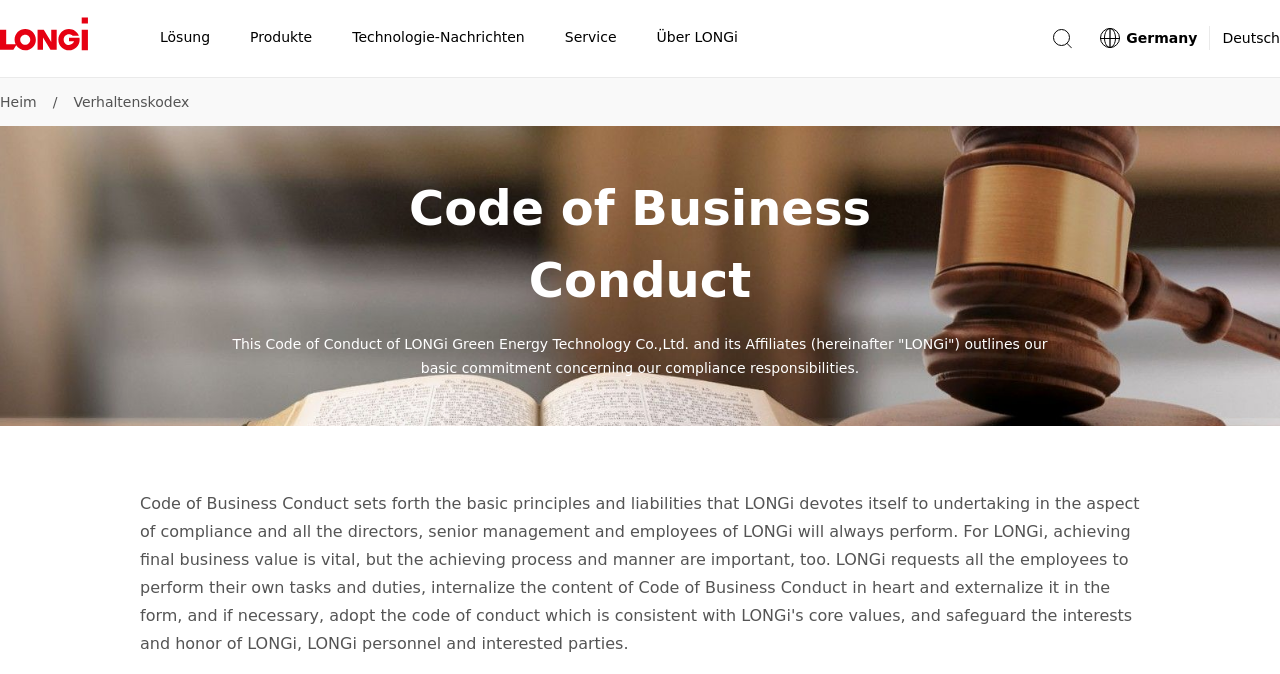Provide a thorough description of the webpage you see.

The webpage is titled "Code of Business Conduct-LONGi" and appears to be a corporate webpage. At the top left corner, there is a logo image and a link to "LONGi Solar". On the top right corner, there is a search button accompanied by two small images, one of which is a language switcher. 

Below the top section, there is a horizontal navigation menu with three links: "Heim", a separator slash, and "Verhaltenskodex". 

The main content of the webpage is headed by a prominent heading "Code of Business Conduct" located roughly in the middle of the page. Below the heading, there is a paragraph of text that outlines the basic commitment of LONGi concerning compliance responsibilities.